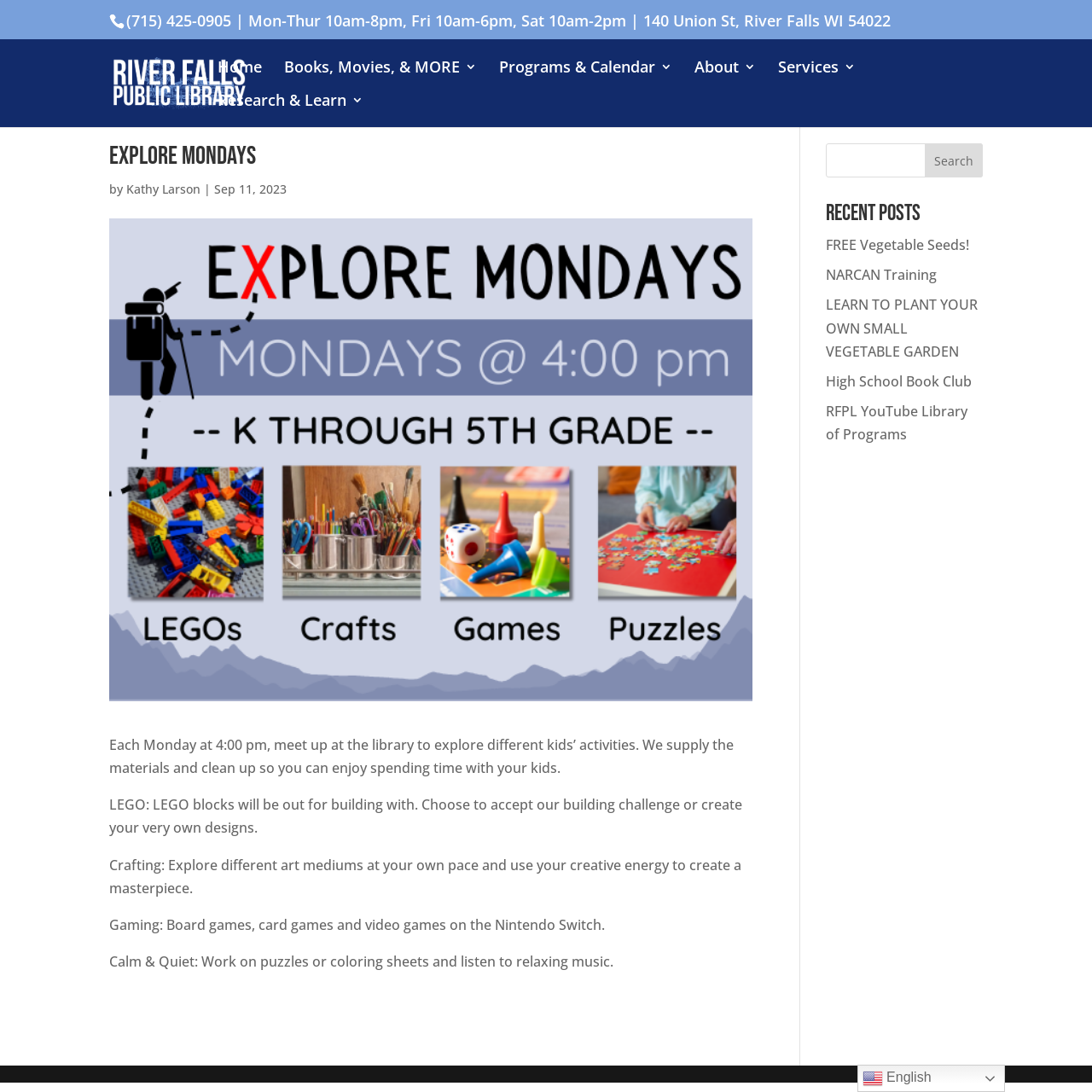Who wrote the article 'Explore Mondays'?
Give a single word or phrase answer based on the content of the image.

Kathy Larson